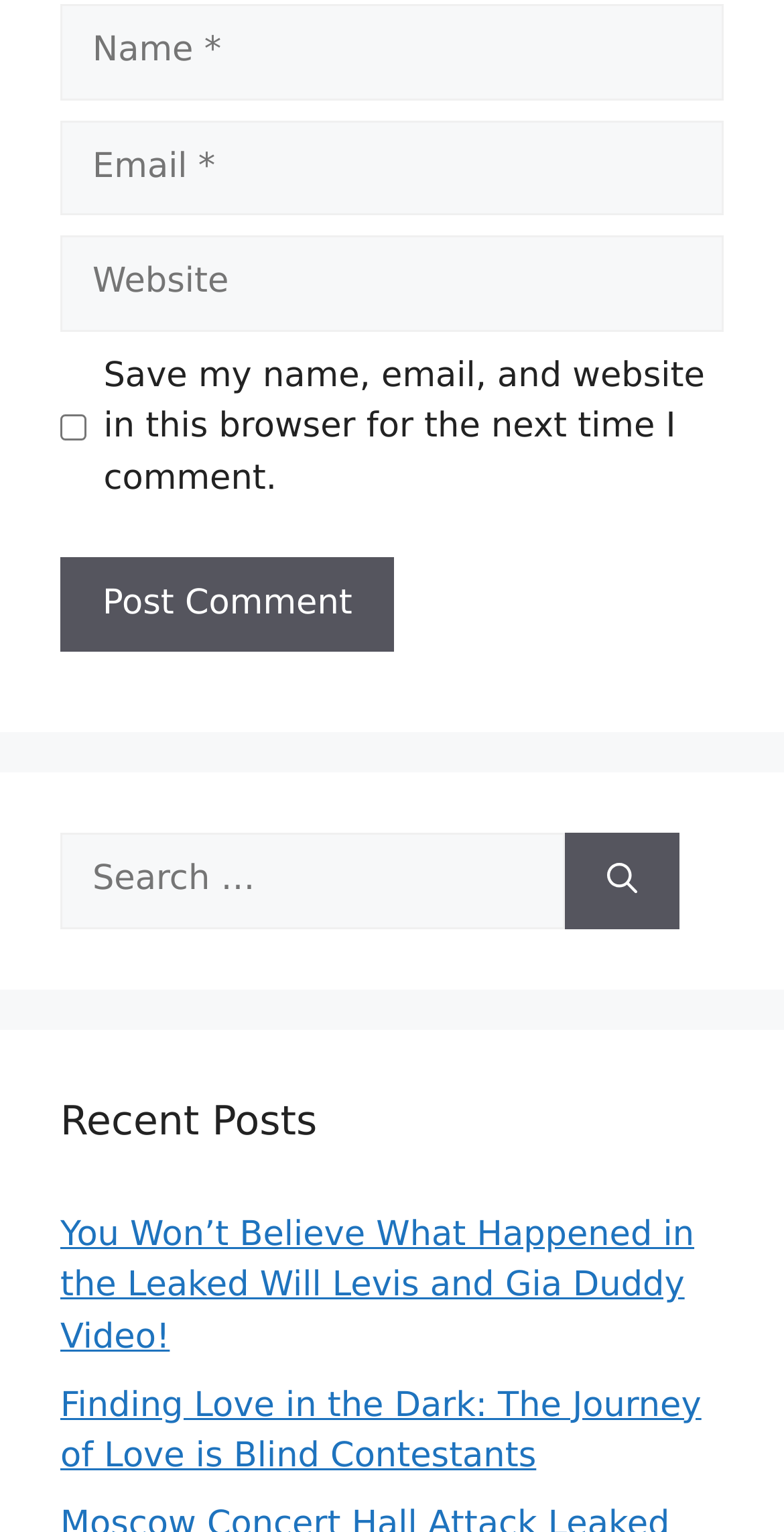Please determine the bounding box coordinates for the UI element described here. Use the format (top-left x, top-left y, bottom-right x, bottom-right y) with values bounded between 0 and 1: parent_node: Comment name="author" placeholder="Name *"

[0.077, 0.003, 0.923, 0.065]